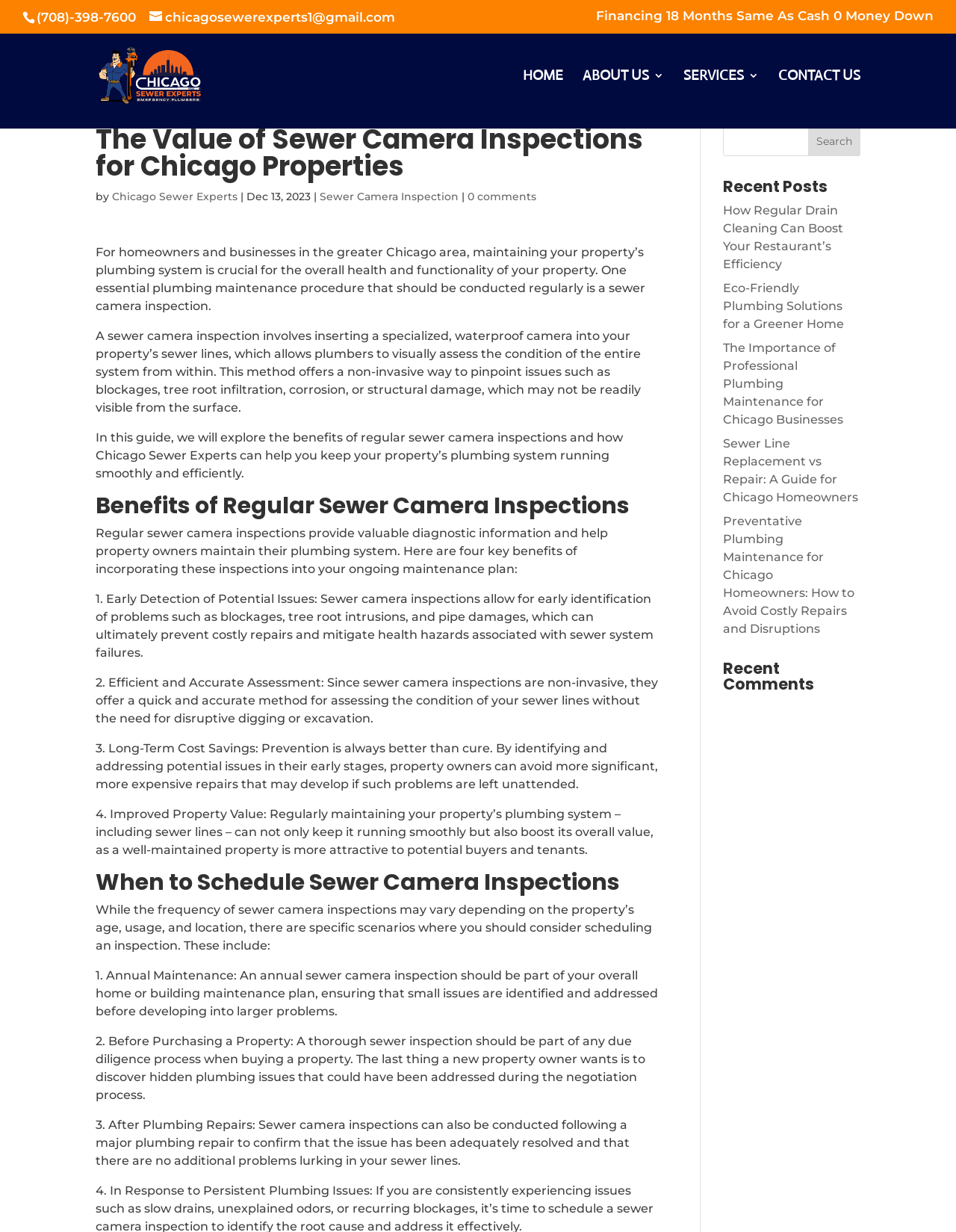What is the importance of maintaining a property's plumbing system?
Based on the image, provide a one-word or brief-phrase response.

Boost its overall value